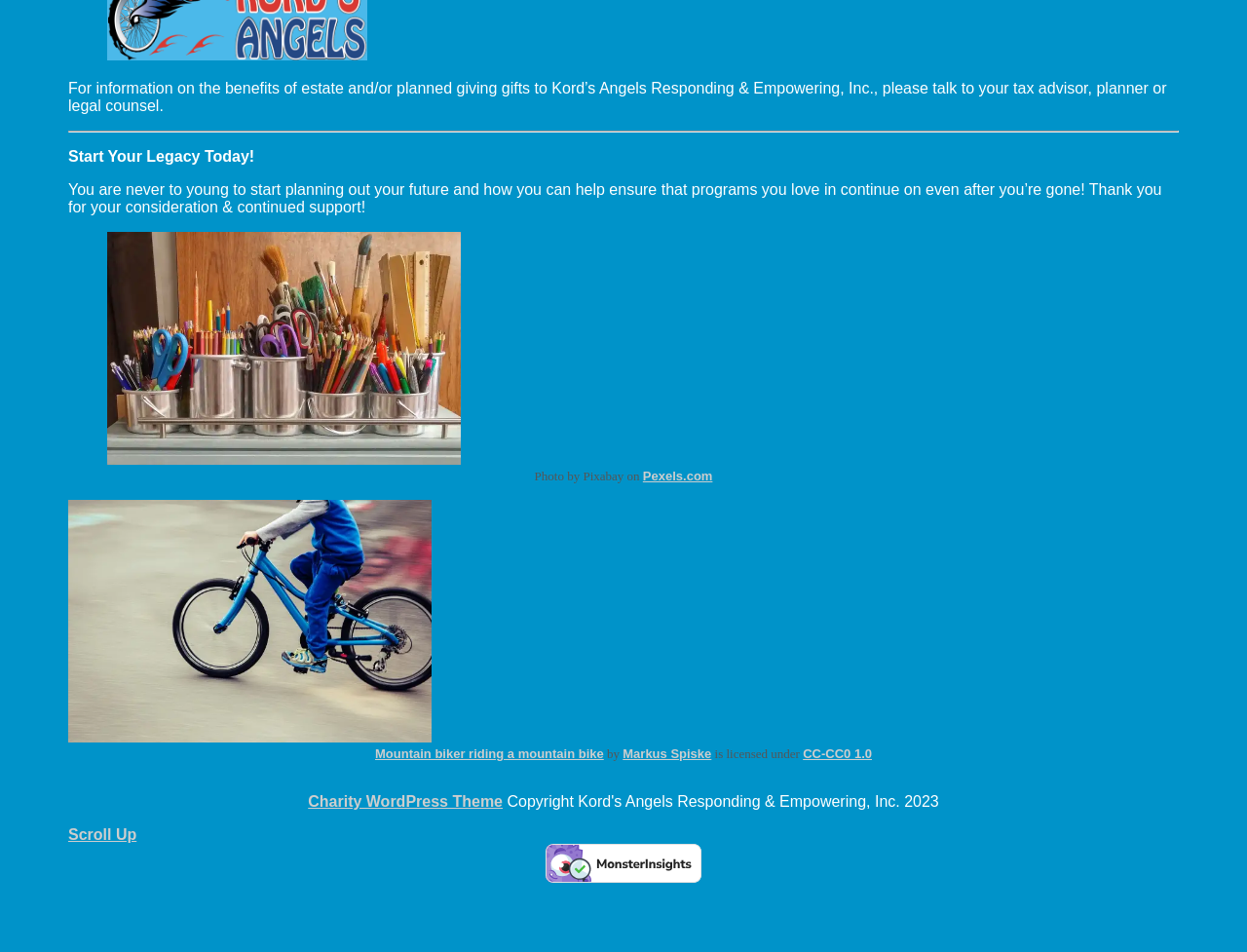Determine the bounding box coordinates for the HTML element mentioned in the following description: "Pexels.com". The coordinates should be a list of four floats ranging from 0 to 1, represented as [left, top, right, bottom].

[0.516, 0.493, 0.571, 0.508]